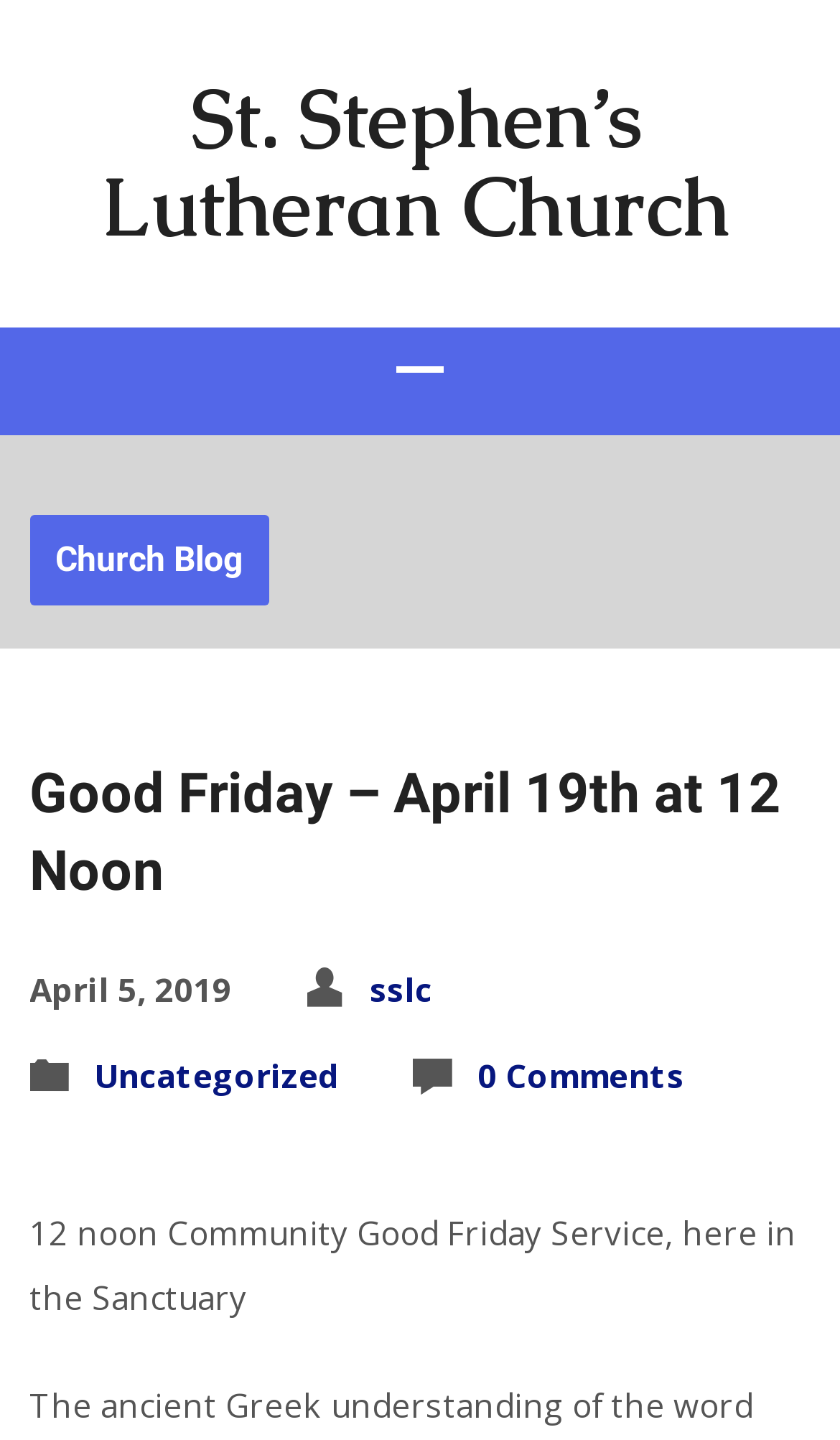Please answer the following query using a single word or phrase: 
What is the category of the latest article?

Uncategorized